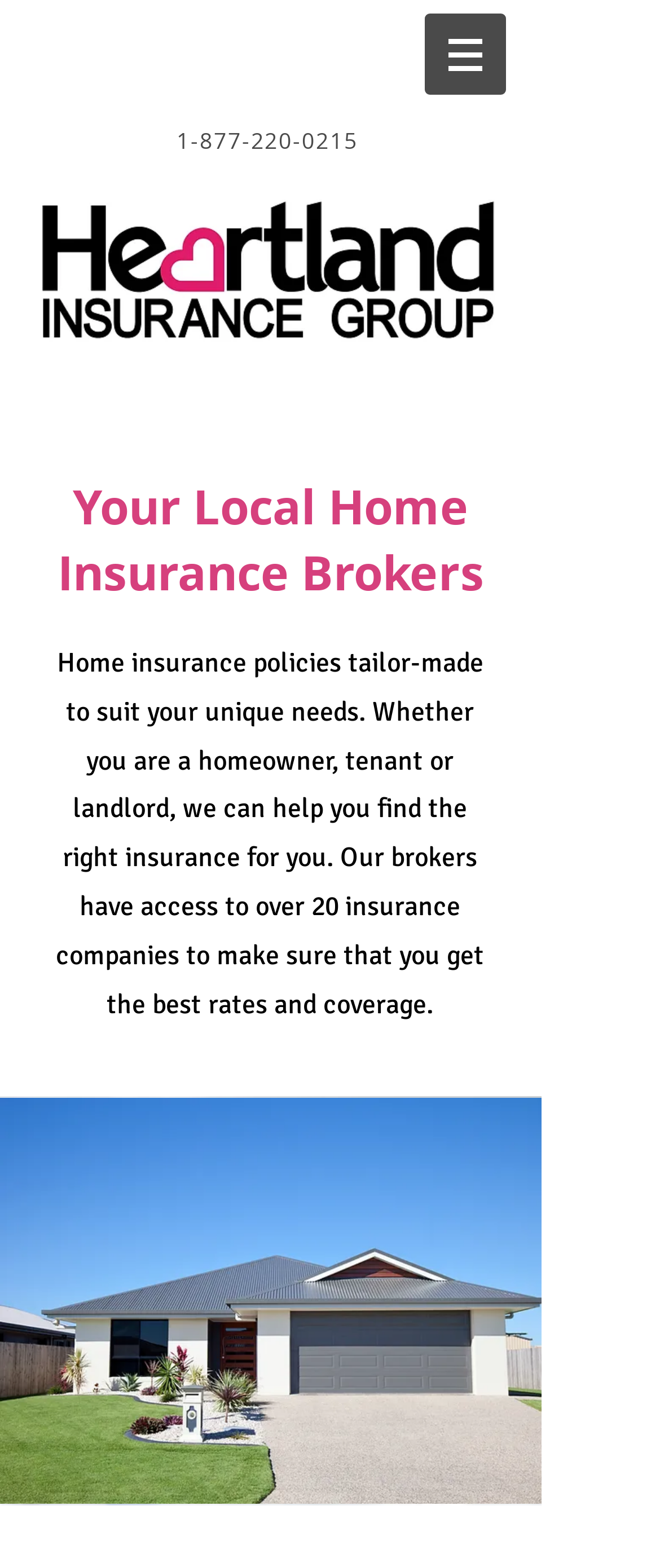Answer the question in one word or a short phrase:
What type of insurance is the webpage primarily about?

Home insurance